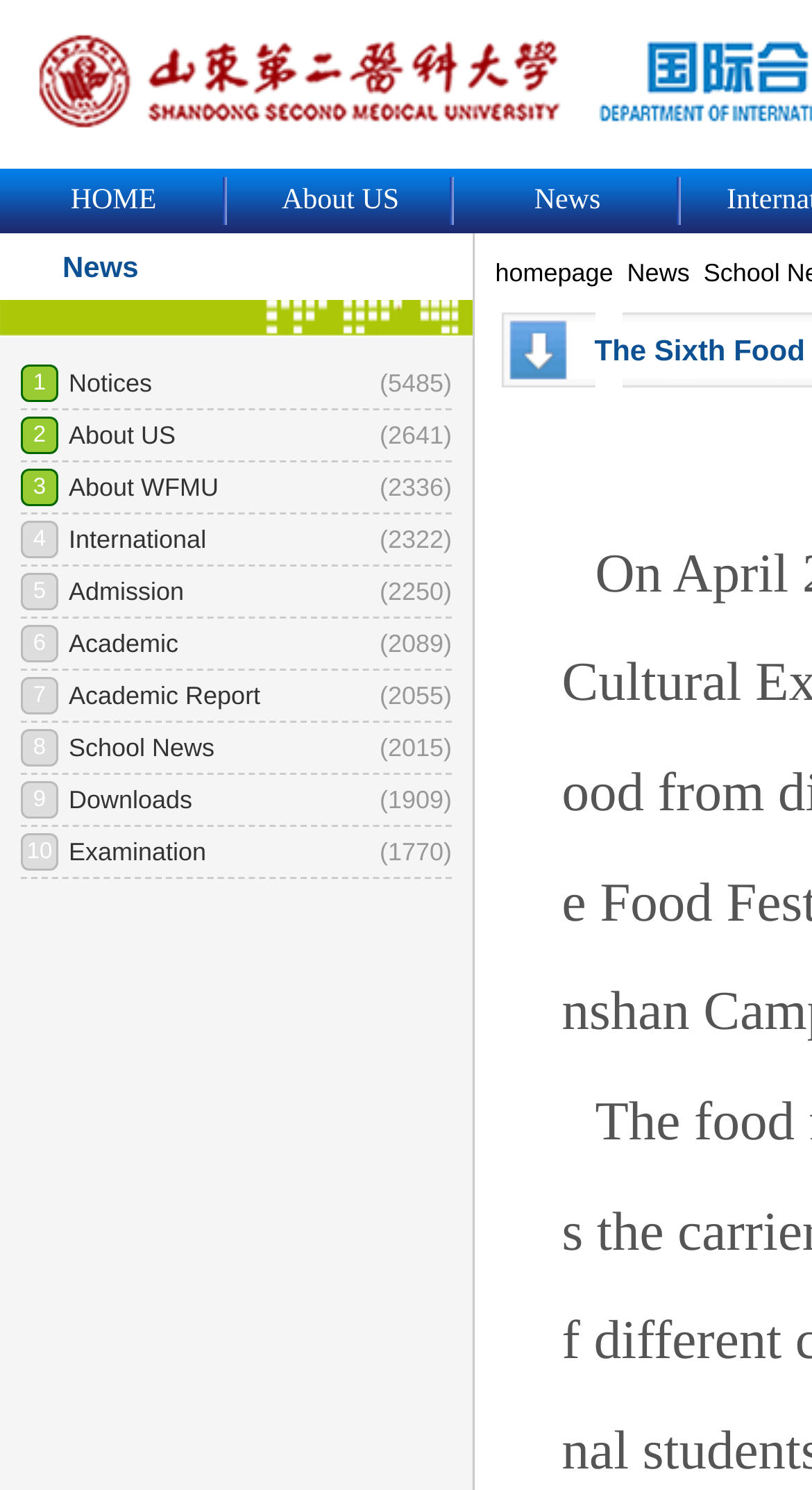Provide the bounding box coordinates of the UI element that matches the description: "News".

[0.772, 0.173, 0.849, 0.193]